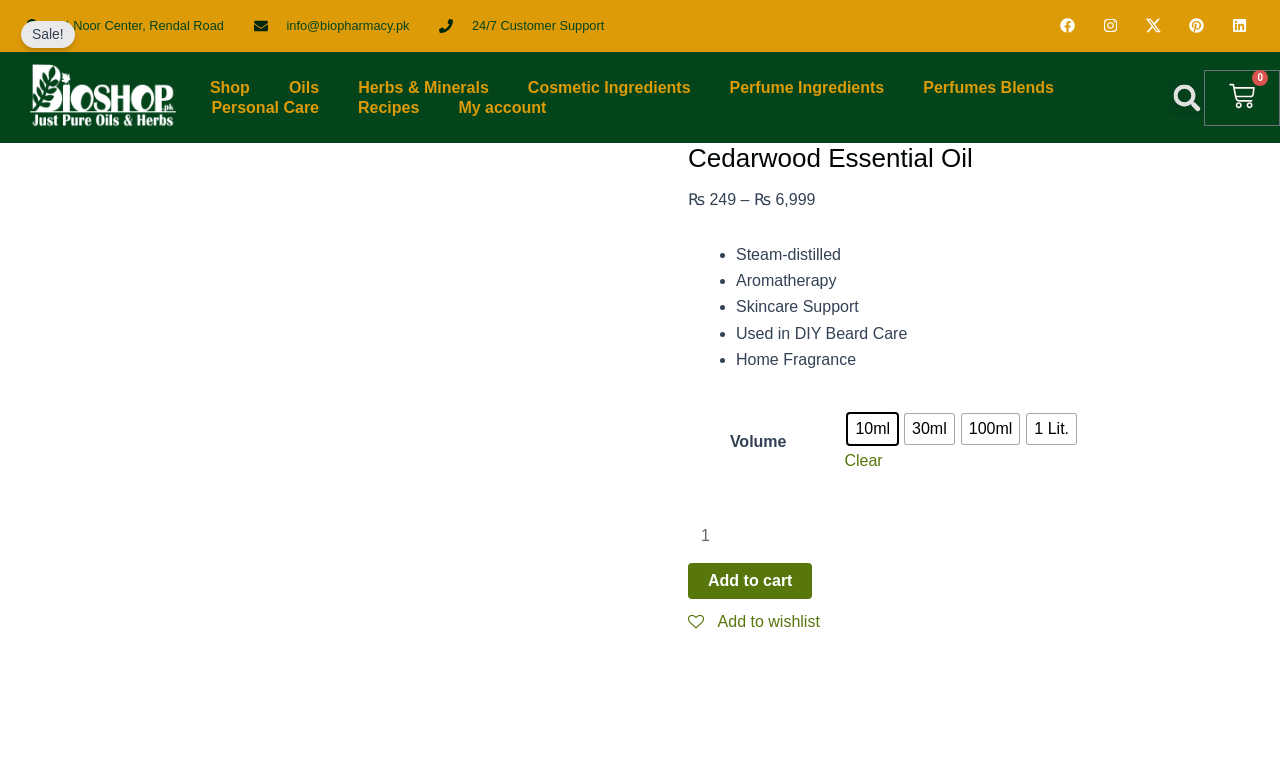Locate the bounding box of the UI element described in the following text: "Cosmetic Ingredients".

[0.398, 0.102, 0.554, 0.128]